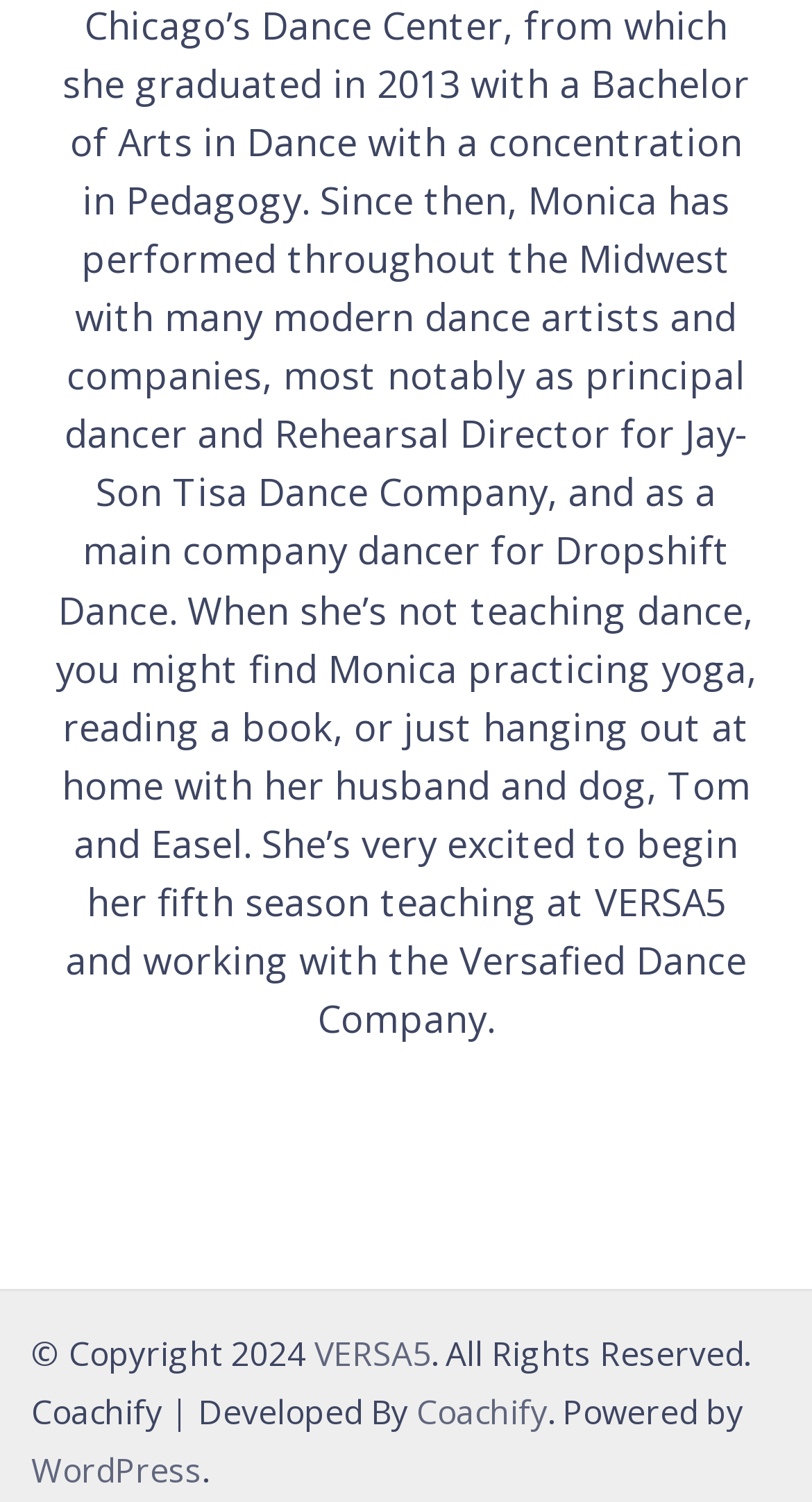What is the name of the website?
Look at the image and respond to the question as thoroughly as possible.

The name of the website can be found at the bottom of the webpage, where it says 'VERSA5'.